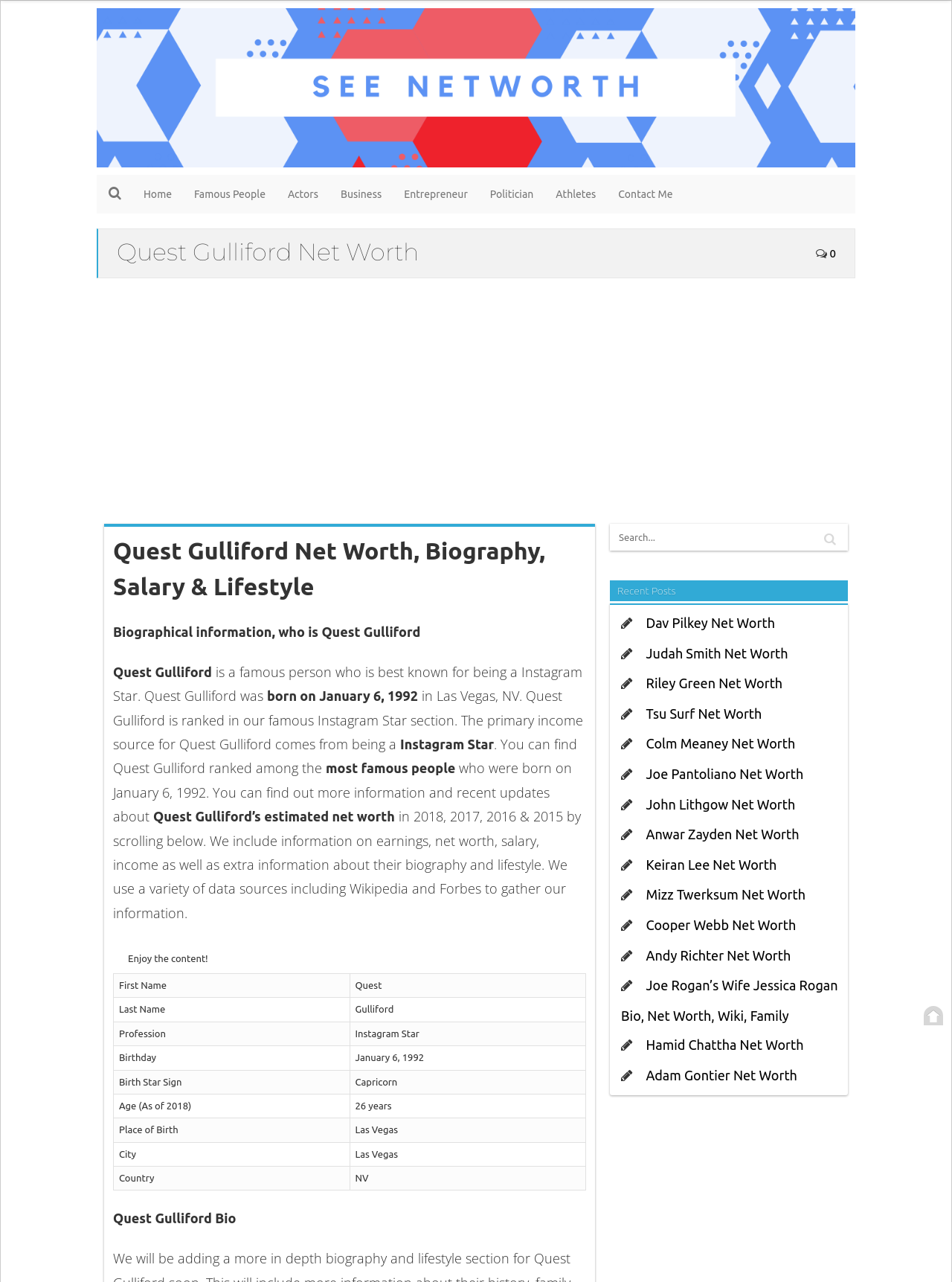Using the details from the image, please elaborate on the following question: What is the estimated net worth of Quest Gulliford?

Although the webpage provides information about Quest Gulliford's net worth, the exact figure is not specified. The webpage mentions that Quest Gulliford's estimated net worth can be found by scrolling below, but the actual value is not provided.